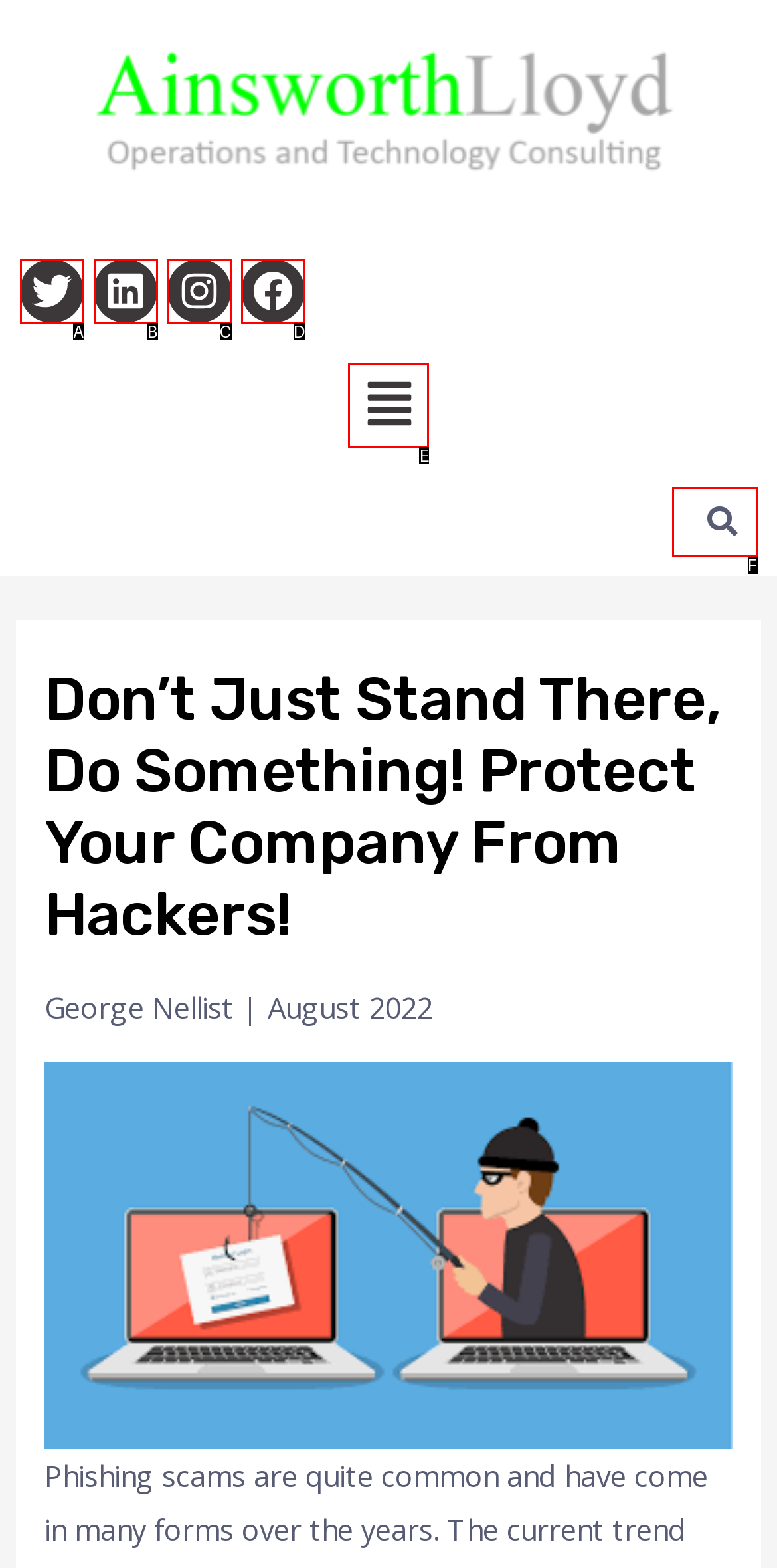Select the HTML element that corresponds to the description: name="s" title="Search". Answer with the letter of the matching option directly from the choices given.

F